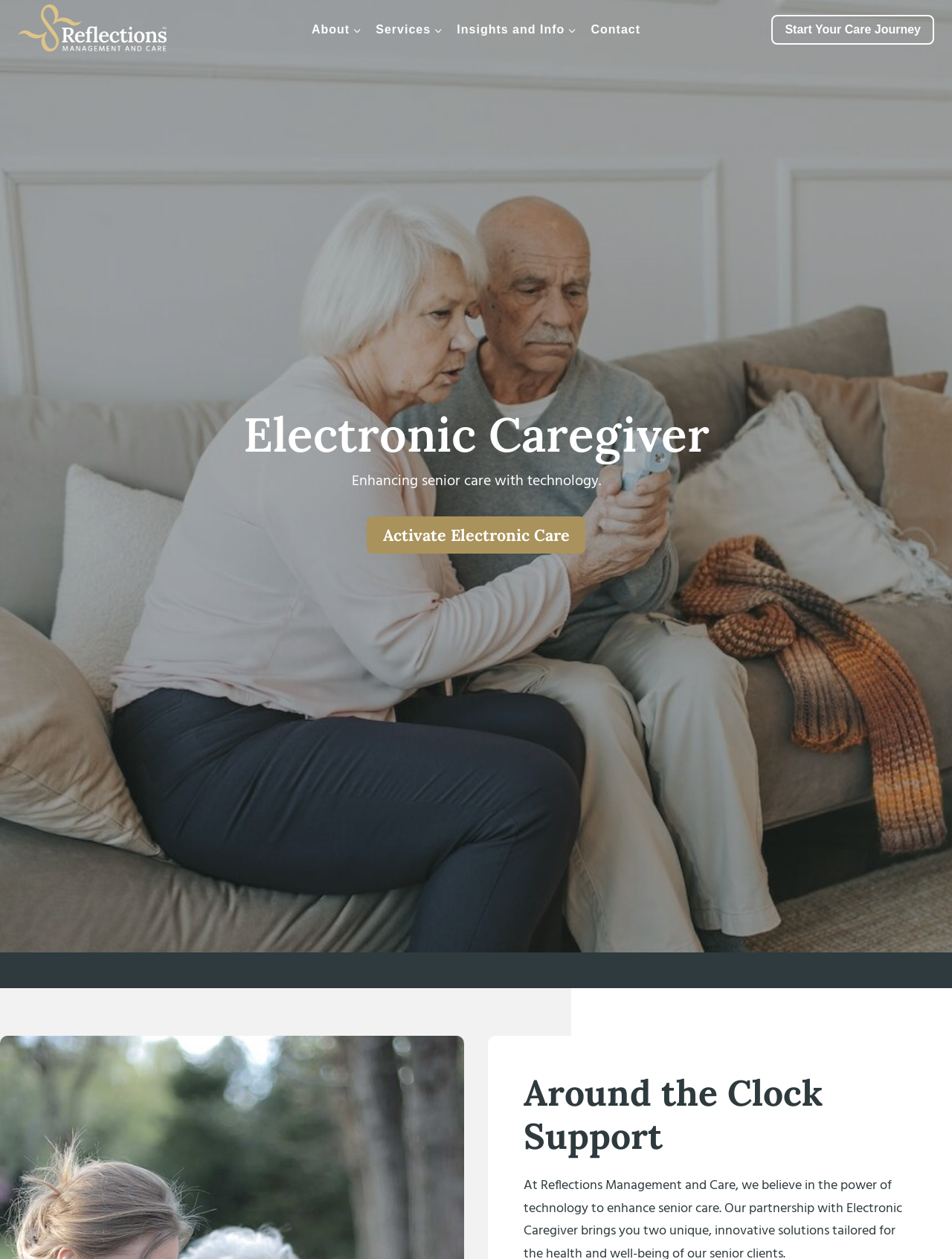Examine the image carefully and respond to the question with a detailed answer: 
What is the 'Scroll to top' button used for?

The 'Scroll to top' button is located at the bottom-right corner of the webpage and is used to scroll back to the top of the page, likely for convenience.